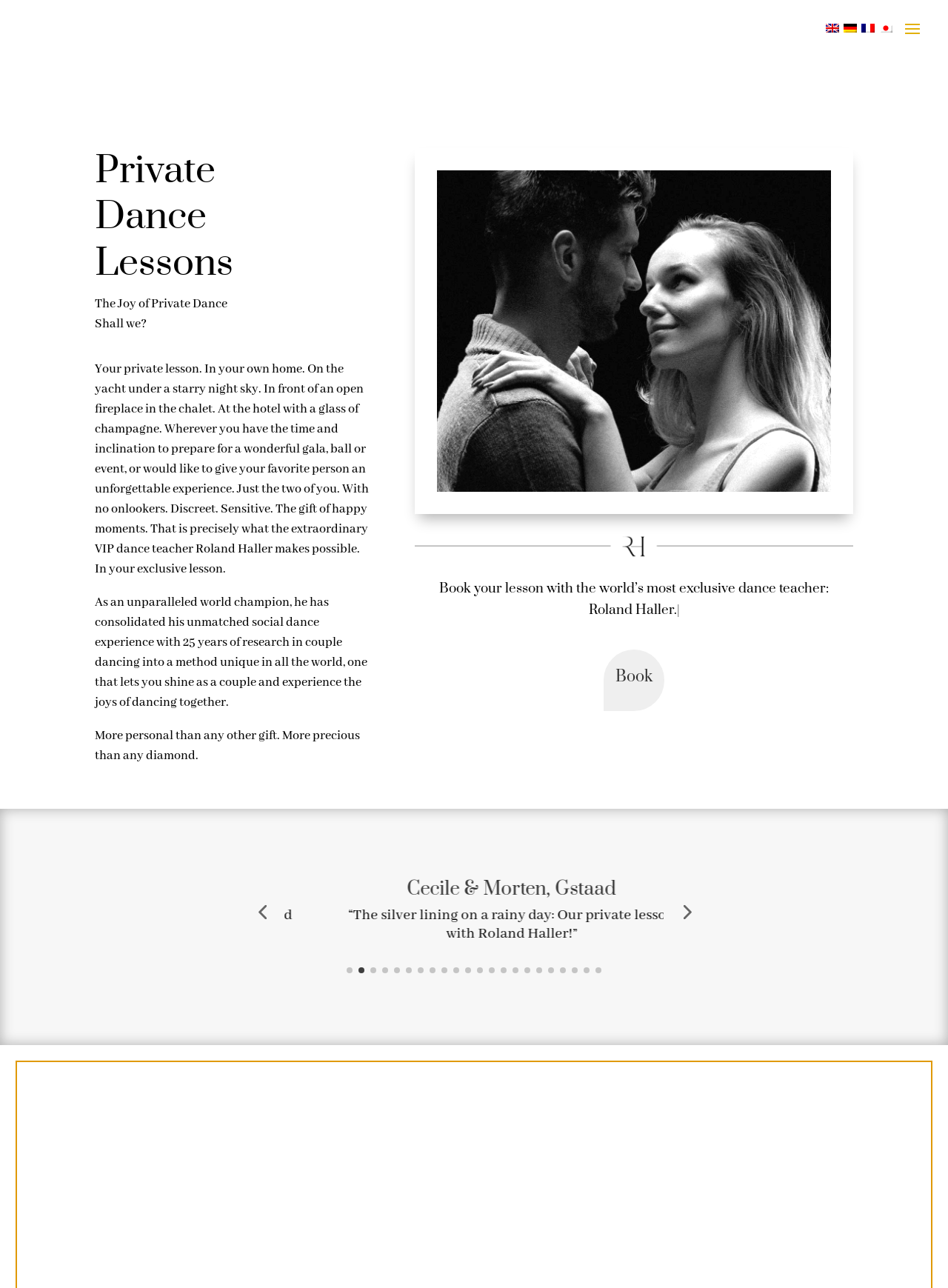Kindly respond to the following question with a single word or a brief phrase: 
What is the profession of Roland Haller?

Dance teacher